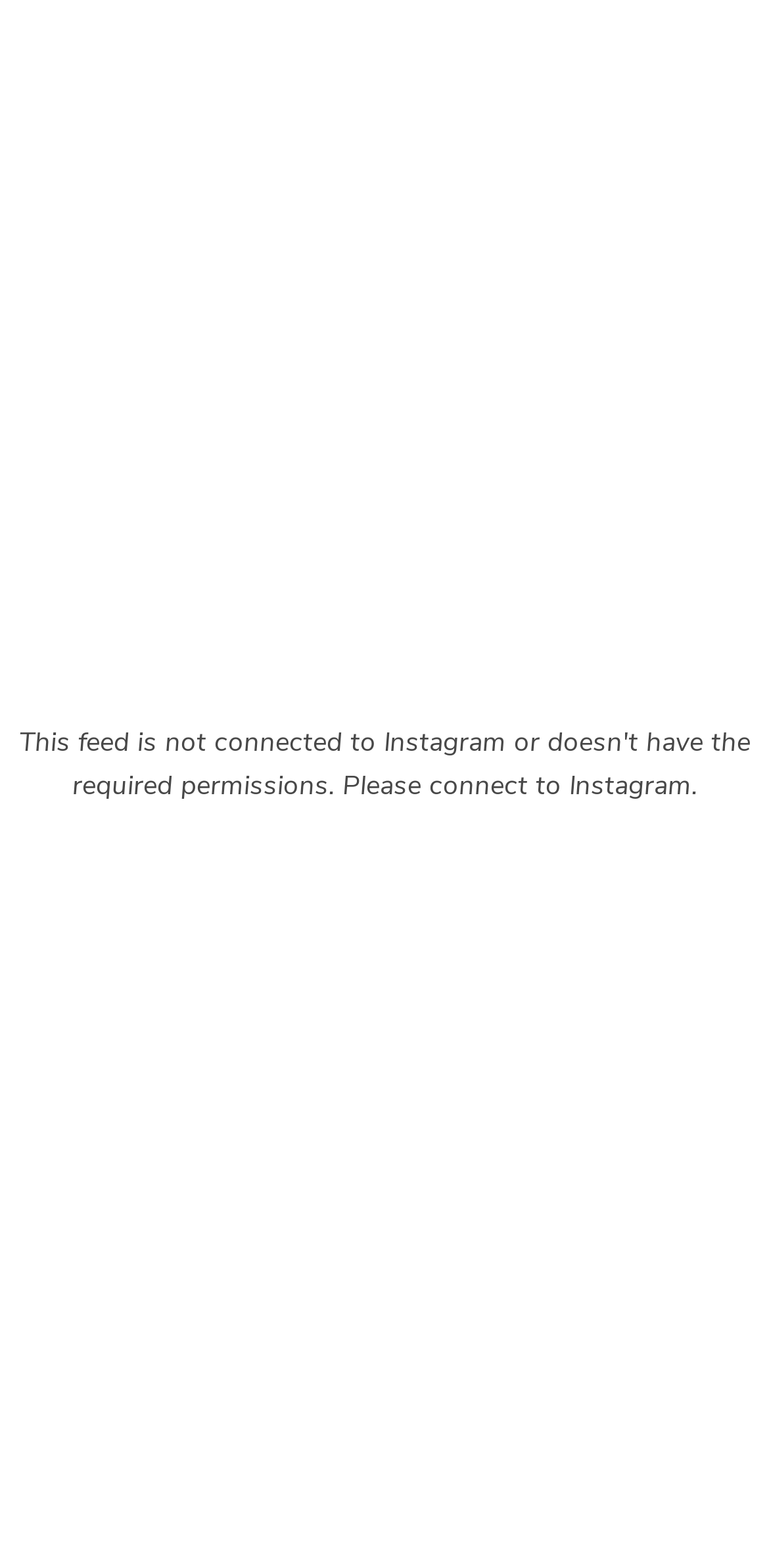Find the bounding box coordinates of the clickable area required to complete the following action: "View COLLECTIONS".

[0.05, 0.654, 0.278, 0.678]